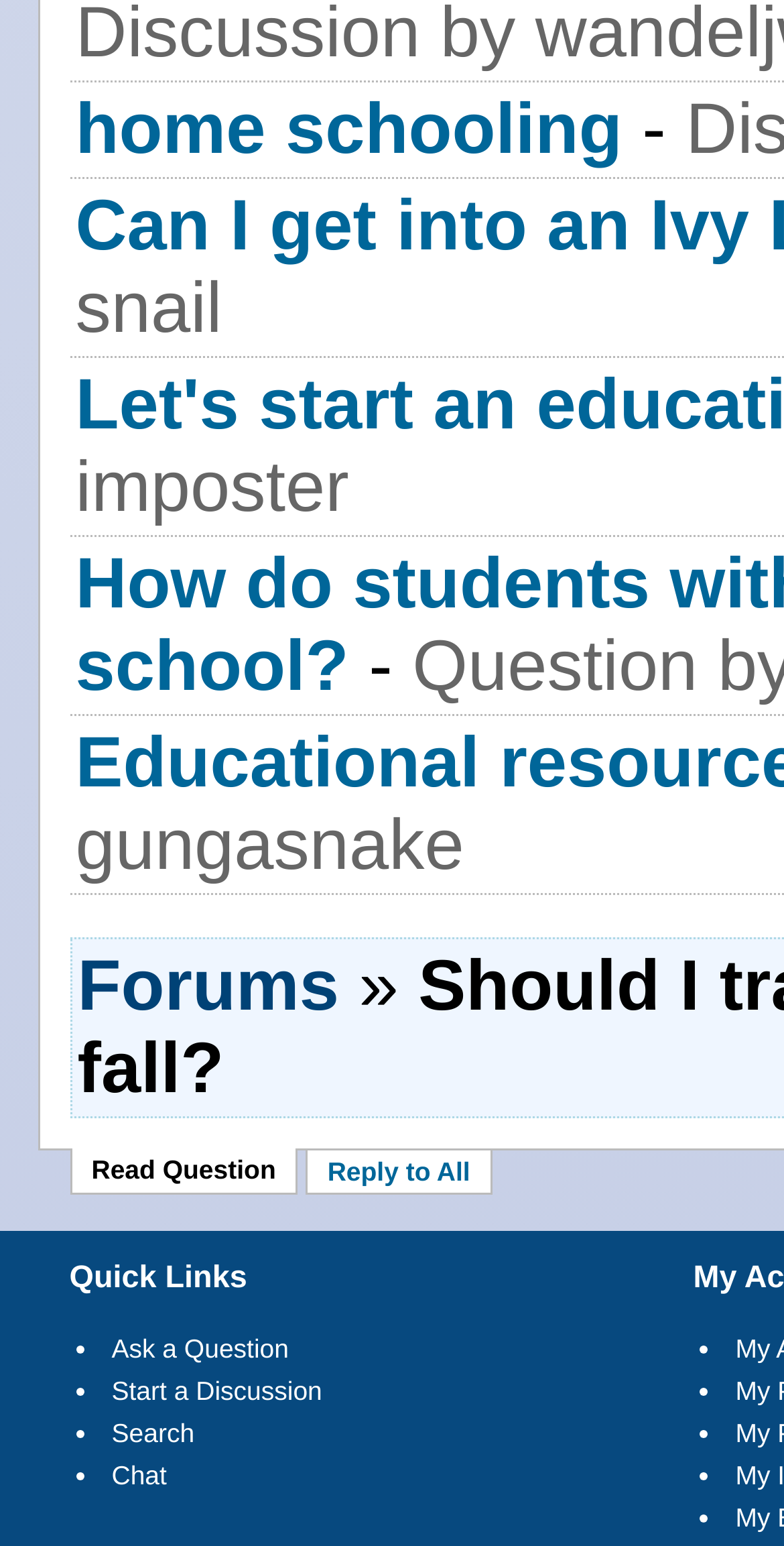What is the text above the 'Reply to All' link?
Using the image, respond with a single word or phrase.

Read Question